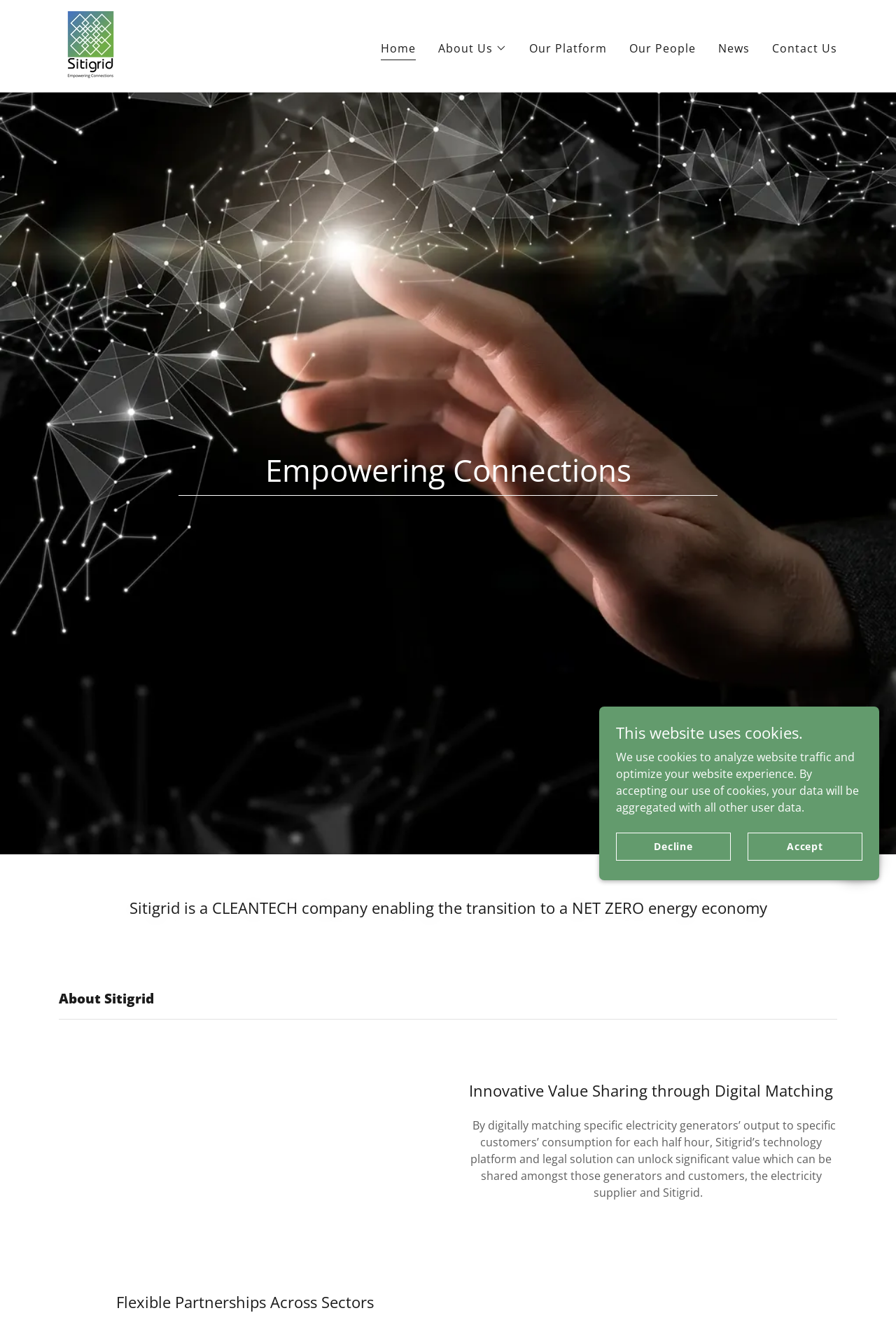Identify the bounding box coordinates necessary to click and complete the given instruction: "Click on the HOME link".

None